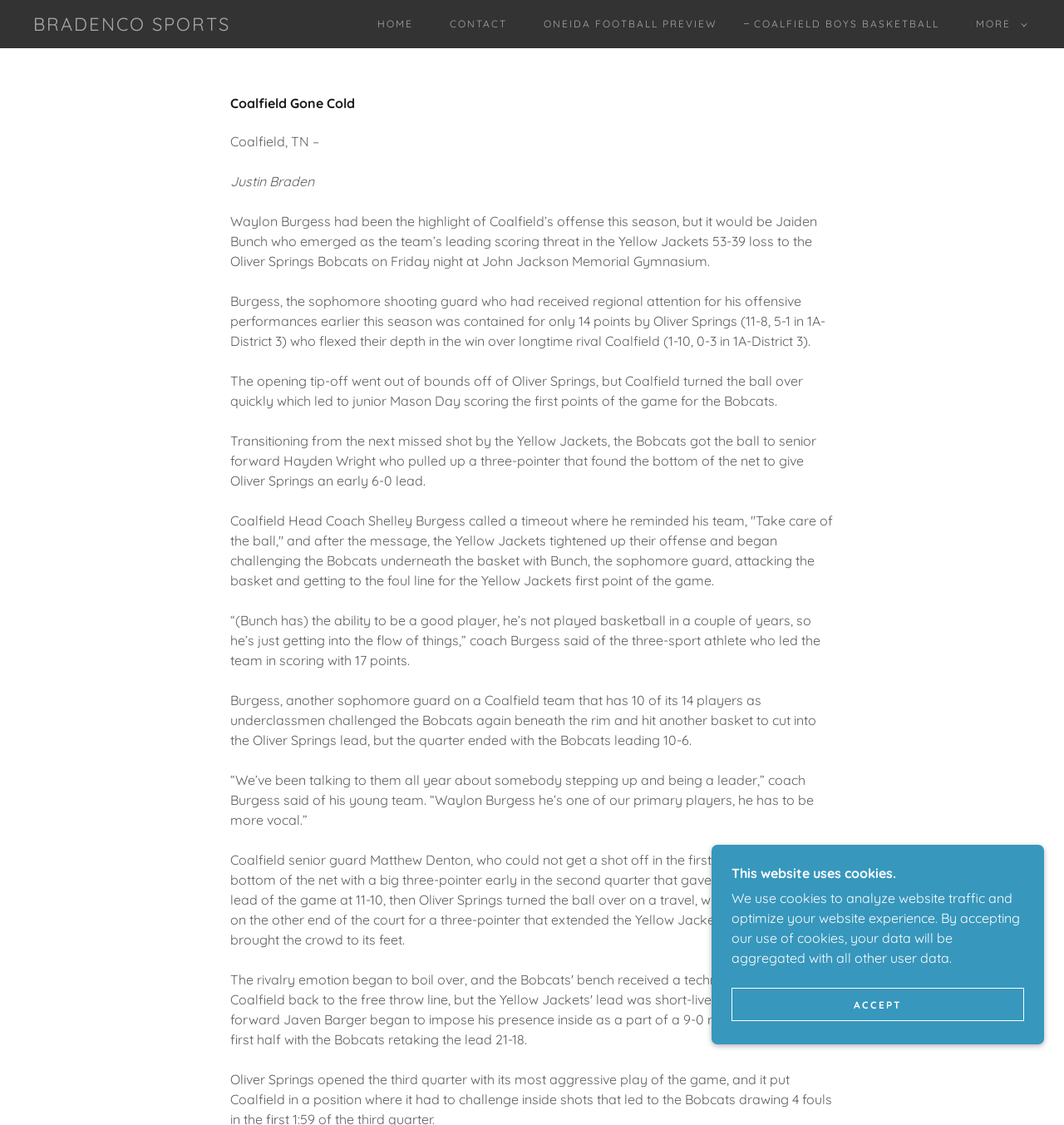Who wrote the article?
From the screenshot, provide a brief answer in one word or phrase.

Justin Braden